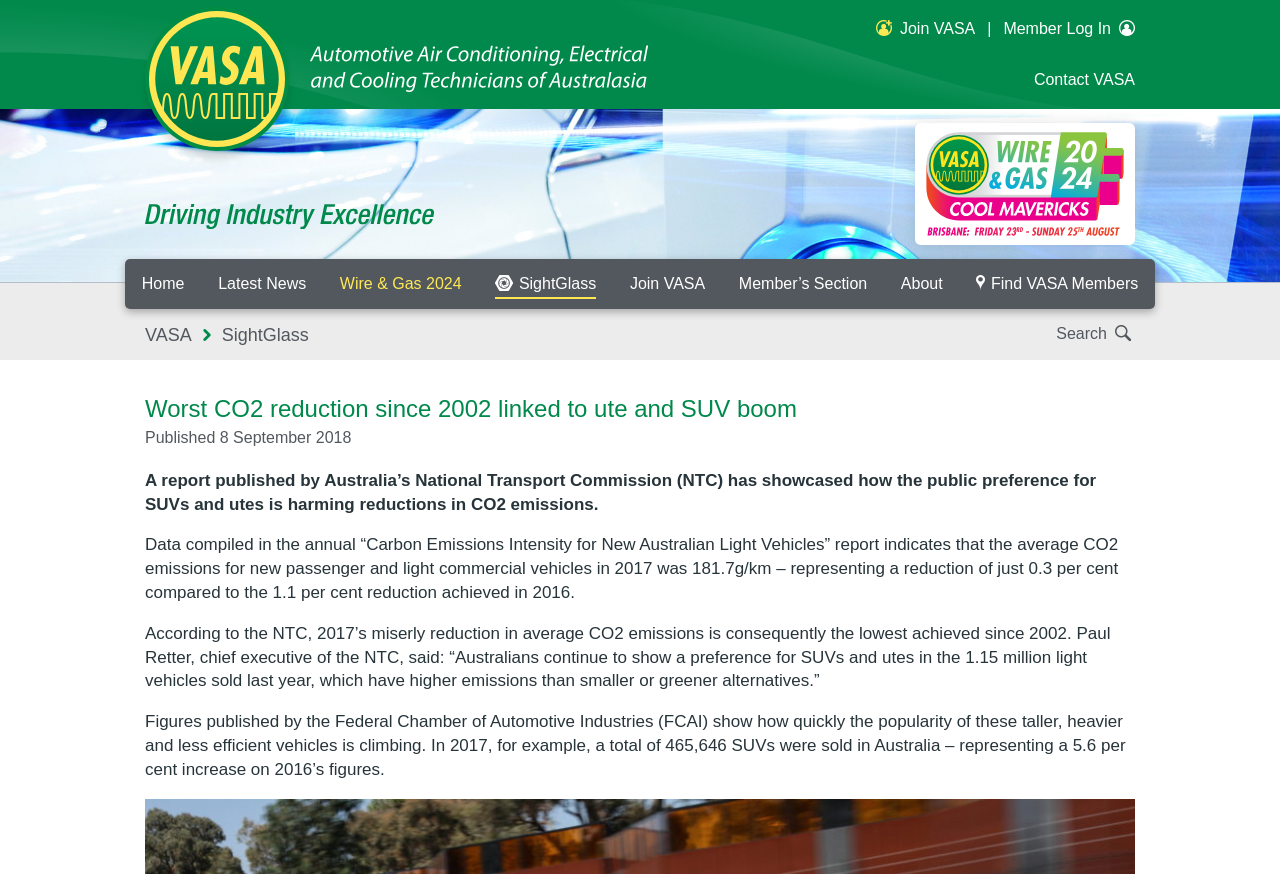Please mark the clickable region by giving the bounding box coordinates needed to complete this instruction: "Search for something".

[0.825, 0.372, 0.887, 0.393]